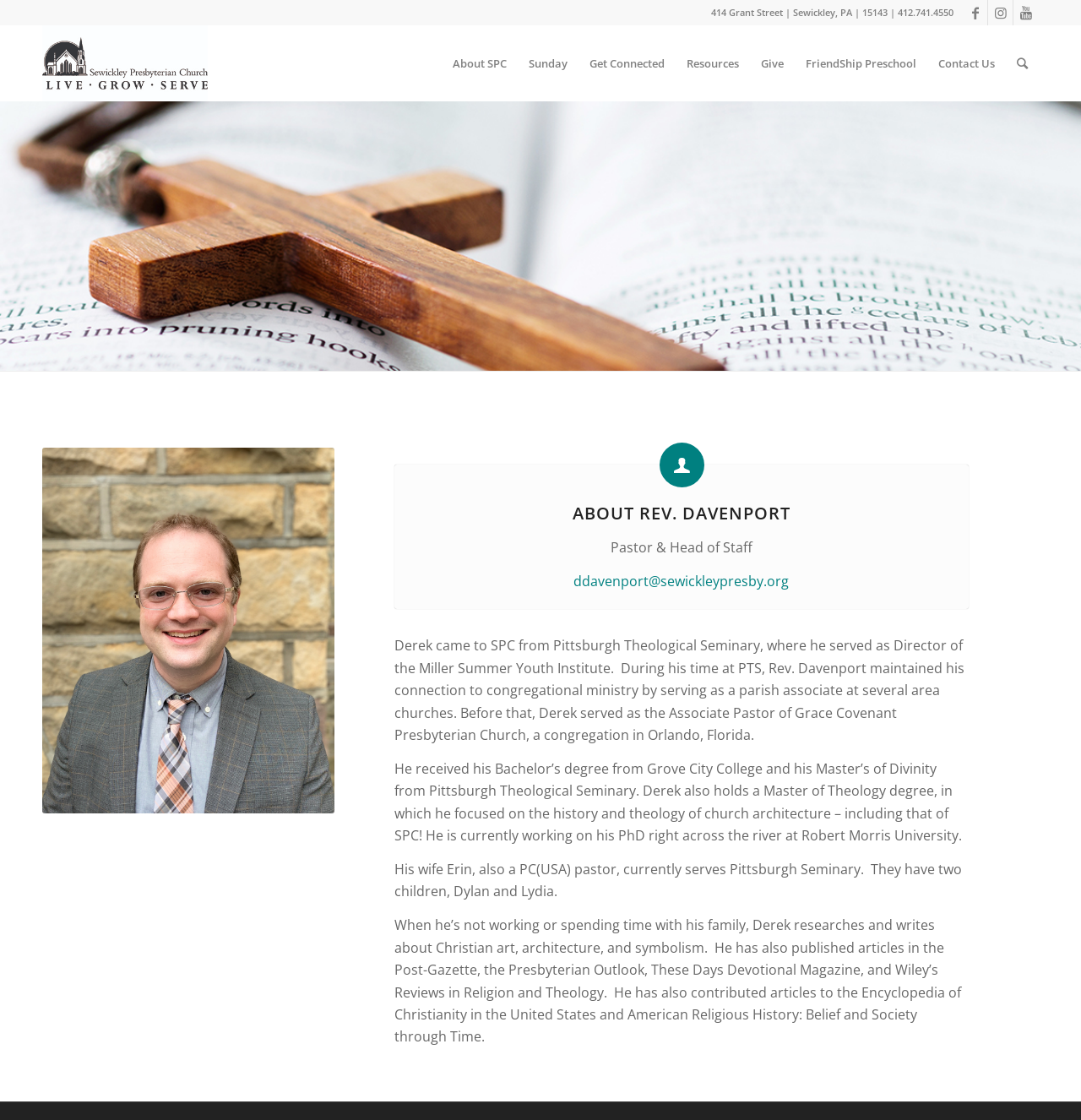Determine the bounding box coordinates in the format (top-left x, top-left y, bottom-right x, bottom-right y). Ensure all values are floating point numbers between 0 and 1. Identify the bounding box of the UI element described by: Resources

[0.625, 0.023, 0.694, 0.09]